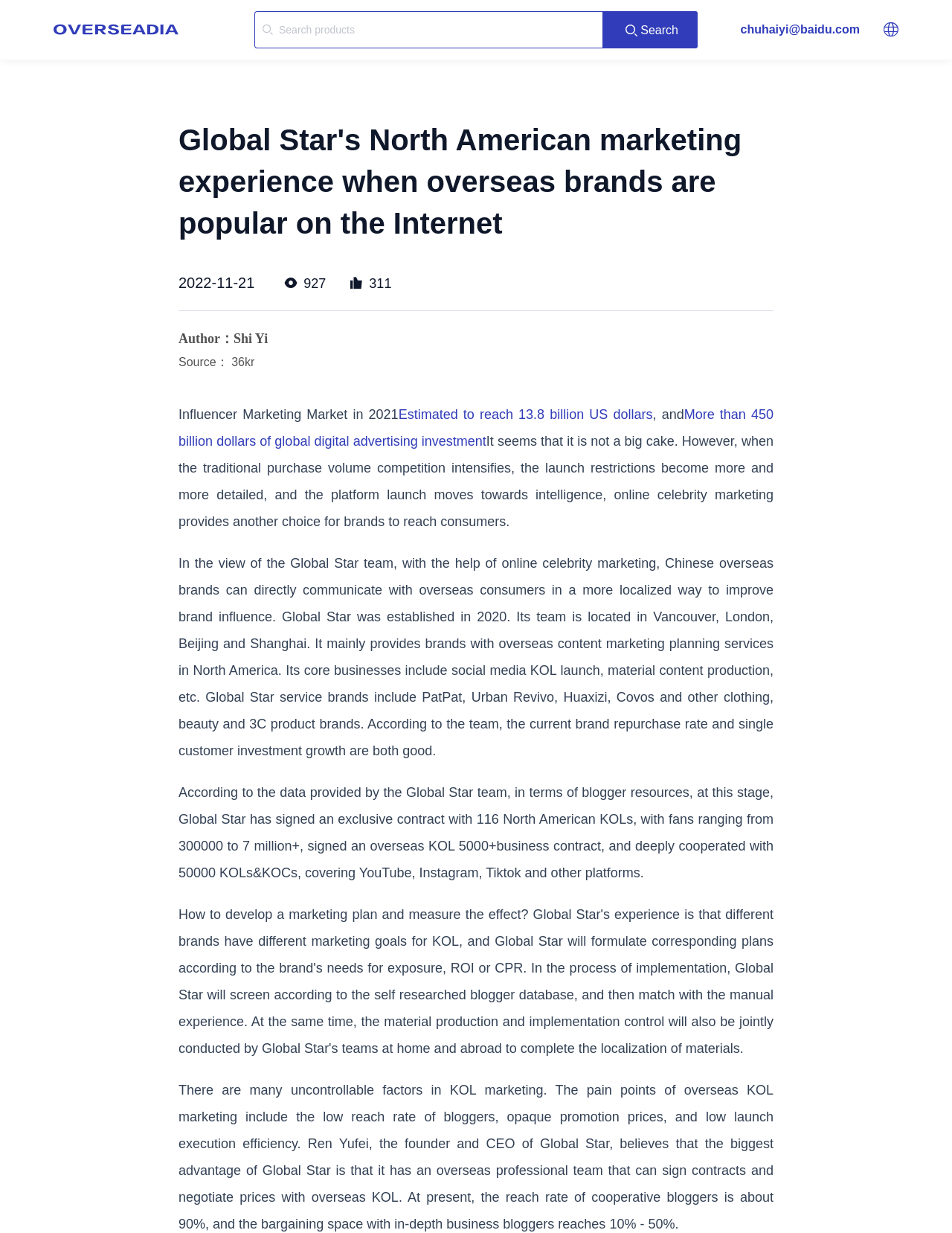Based on the element description Search, identify the bounding box coordinates for the UI element. The coordinates should be in the format (top-left x, top-left y, bottom-right x, bottom-right y) and within the 0 to 1 range.

[0.642, 0.014, 0.725, 0.034]